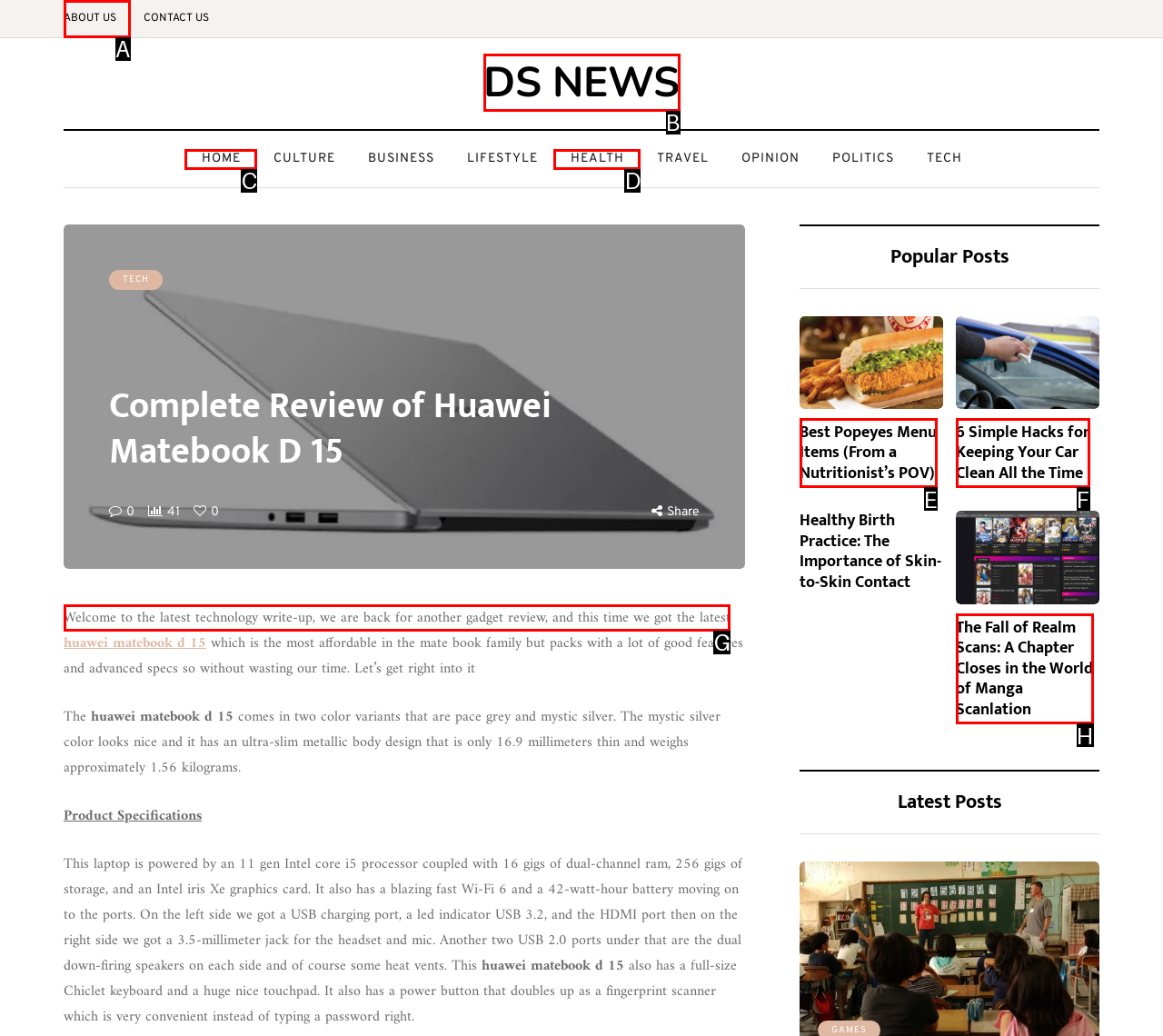Select the appropriate HTML element to click on to finish the task: Read the review of Huawei Matebook D 15.
Answer with the letter corresponding to the selected option.

G